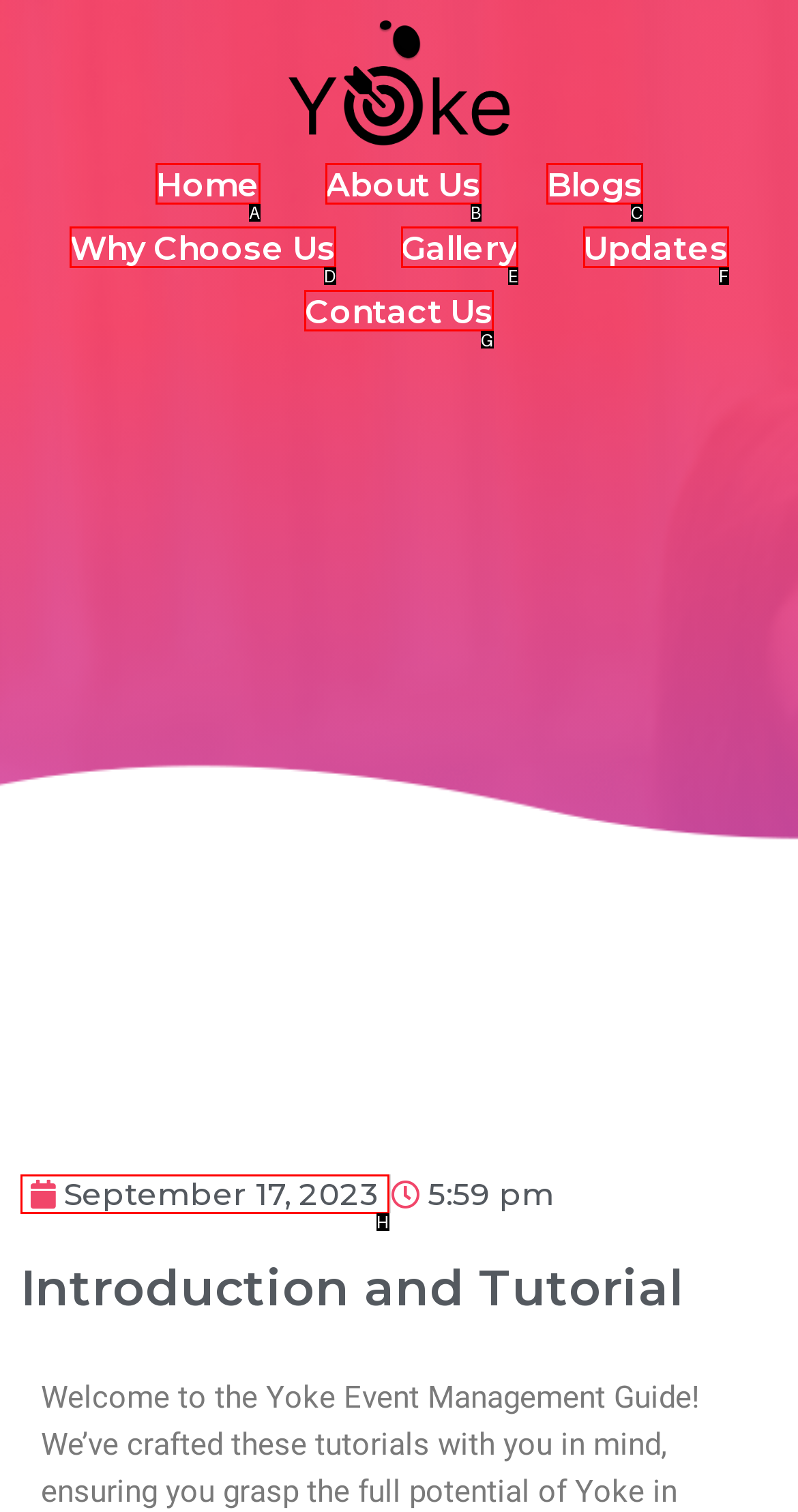Select the right option to accomplish this task: contact the team. Reply with the letter corresponding to the correct UI element.

G